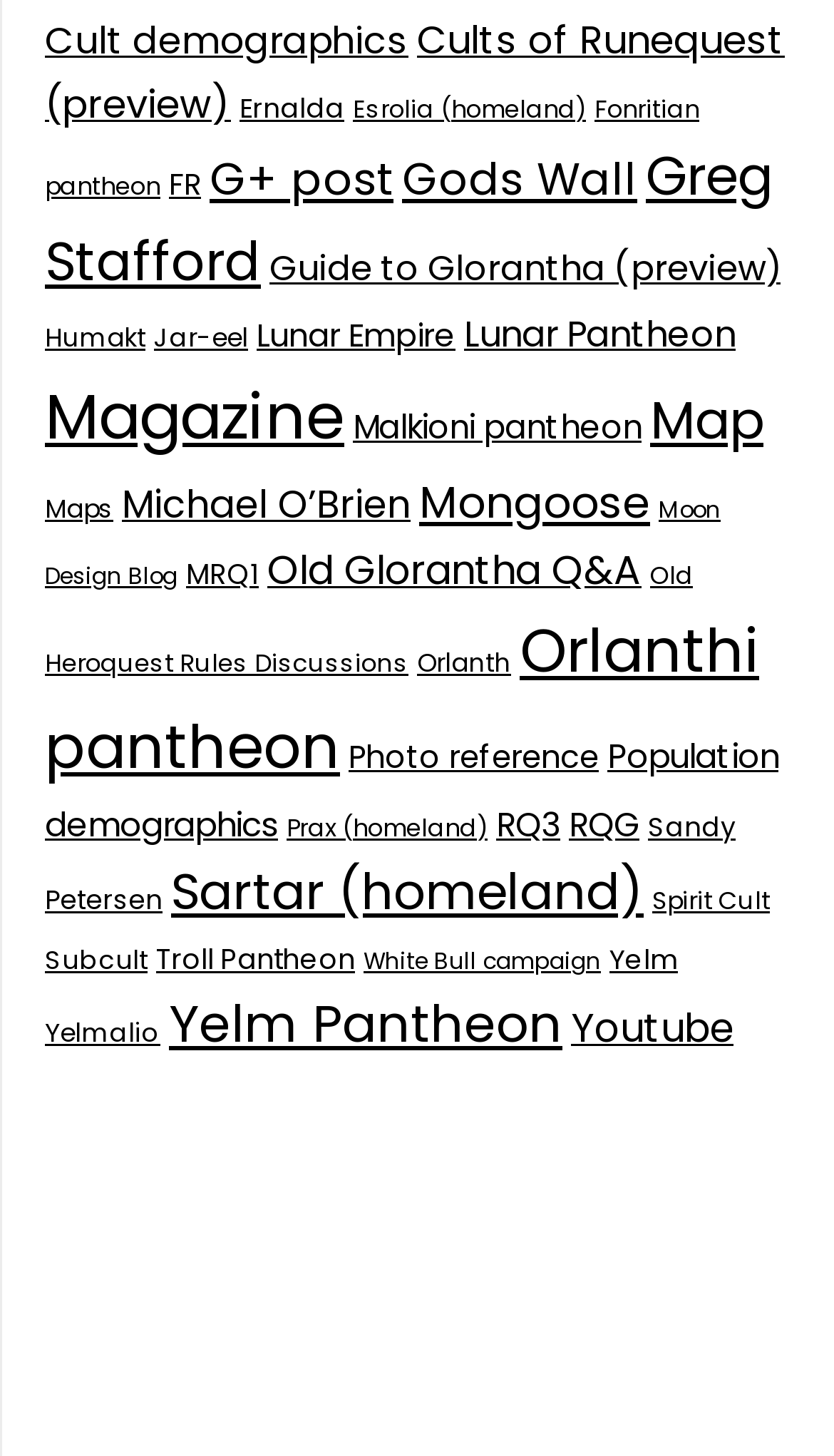Find the bounding box coordinates of the area that needs to be clicked in order to achieve the following instruction: "Explore Greg Stafford". The coordinates should be specified as four float numbers between 0 and 1, i.e., [left, top, right, bottom].

[0.054, 0.095, 0.928, 0.206]